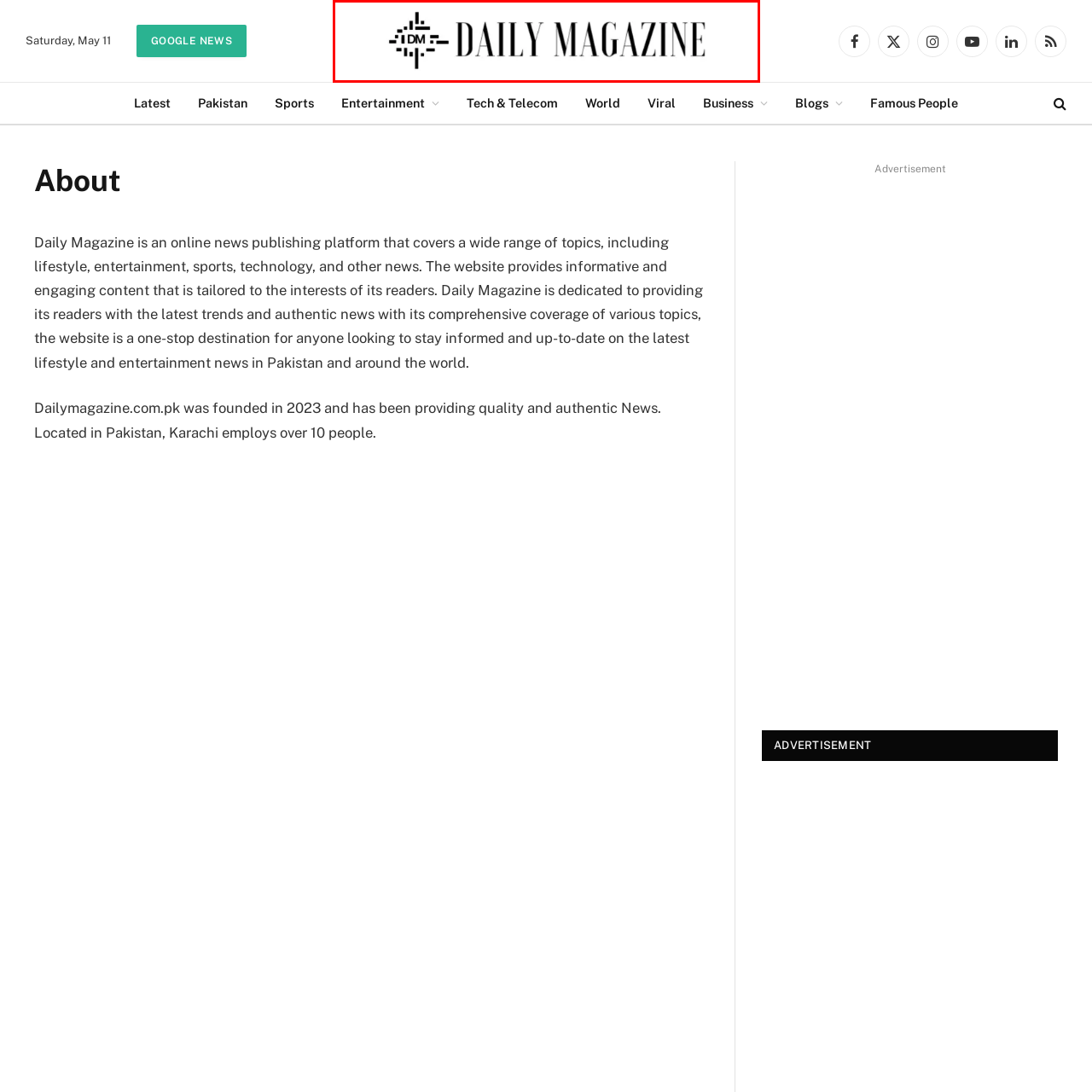What is stylized within a graphical element?
Focus on the image bounded by the red box and reply with a one-word or phrase answer.

Initials 'DM'